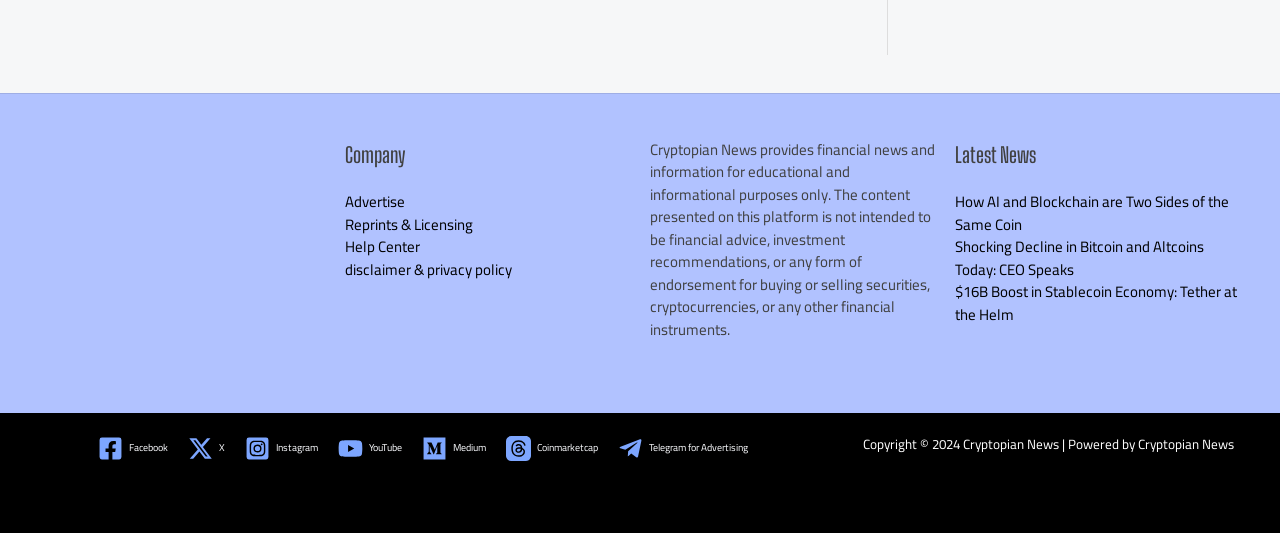Can you find the bounding box coordinates of the area I should click to execute the following instruction: "Read latest news on How AI and Blockchain are Two Sides of the Same Coin"?

[0.746, 0.352, 0.96, 0.448]